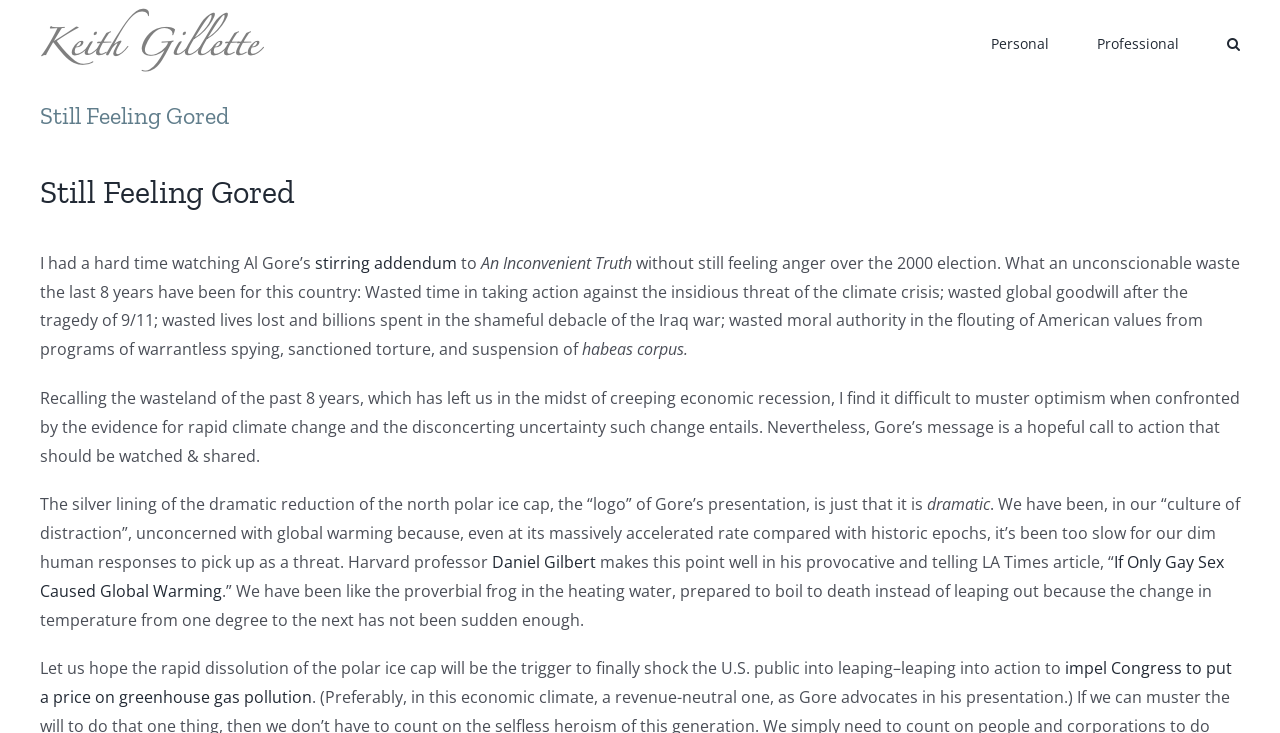Bounding box coordinates are specified in the format (top-left x, top-left y, bottom-right x, bottom-right y). All values are floating point numbers bounded between 0 and 1. Please provide the bounding box coordinate of the region this sentence describes: Professional

[0.857, 0.0, 0.921, 0.115]